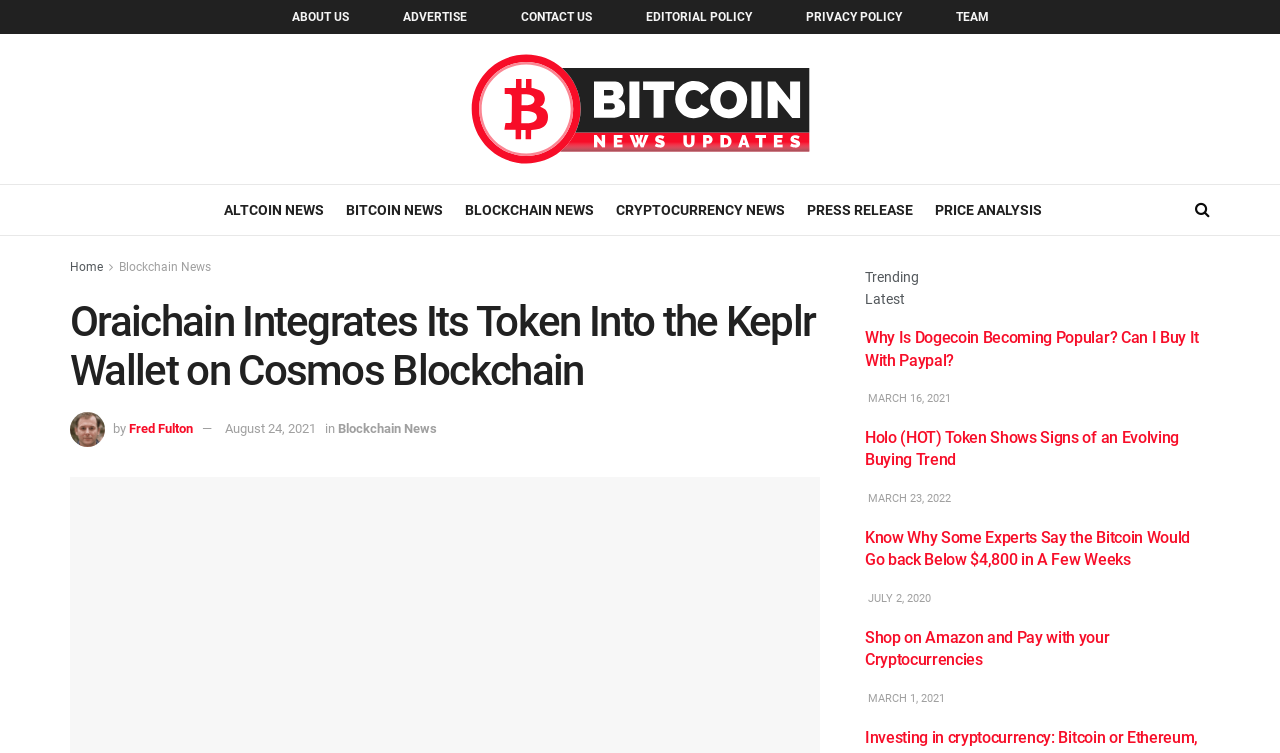Provide the bounding box coordinates of the UI element that matches the description: "August 24, 2021".

[0.176, 0.559, 0.247, 0.579]